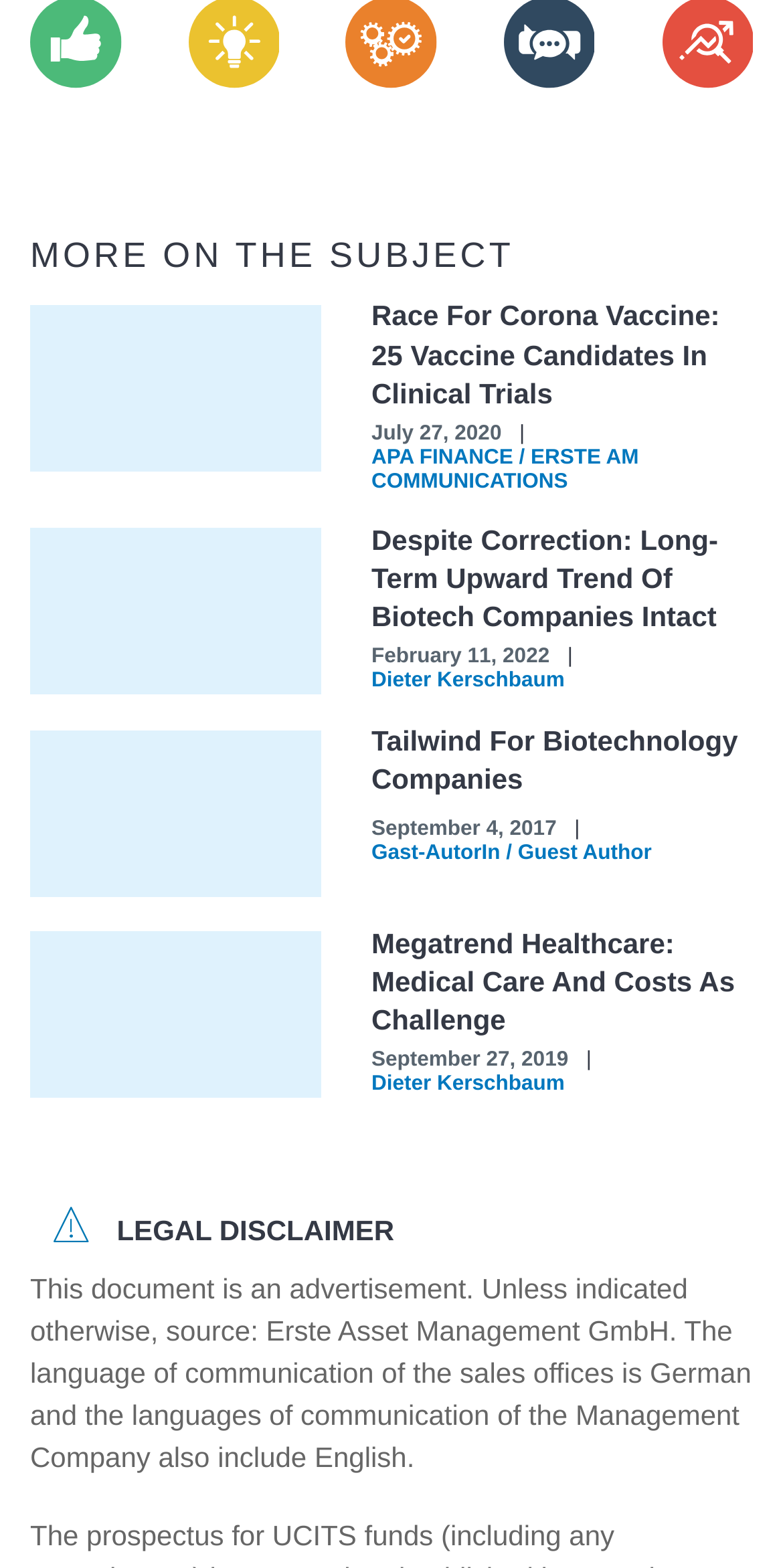Using the provided description: "Tailwind for biotechnology companies", find the bounding box coordinates of the corresponding UI element. The output should be four float numbers between 0 and 1, in the format [left, top, right, bottom].

[0.474, 0.461, 0.962, 0.51]